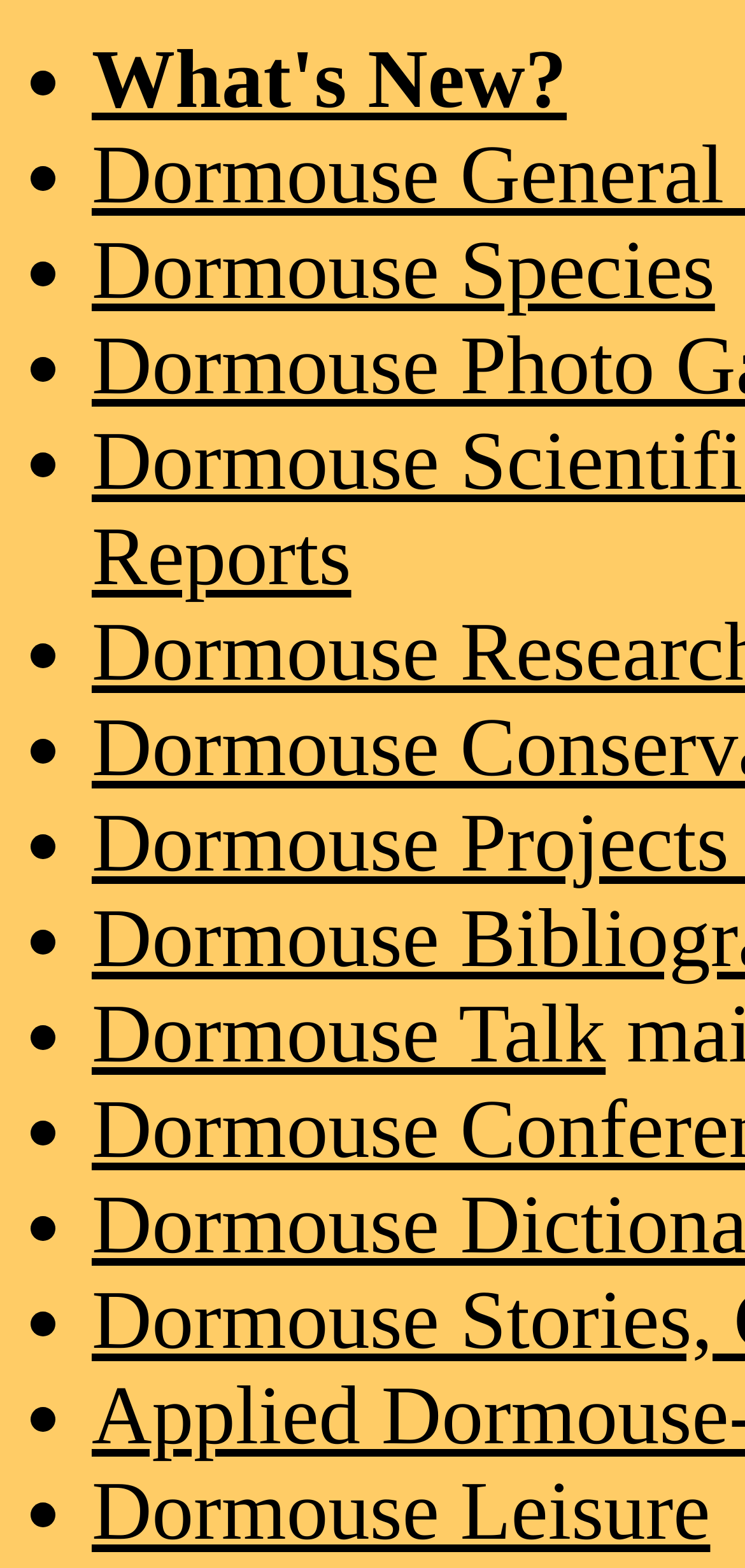What is the first link on the webpage?
Answer the question using a single word or phrase, according to the image.

What's New?